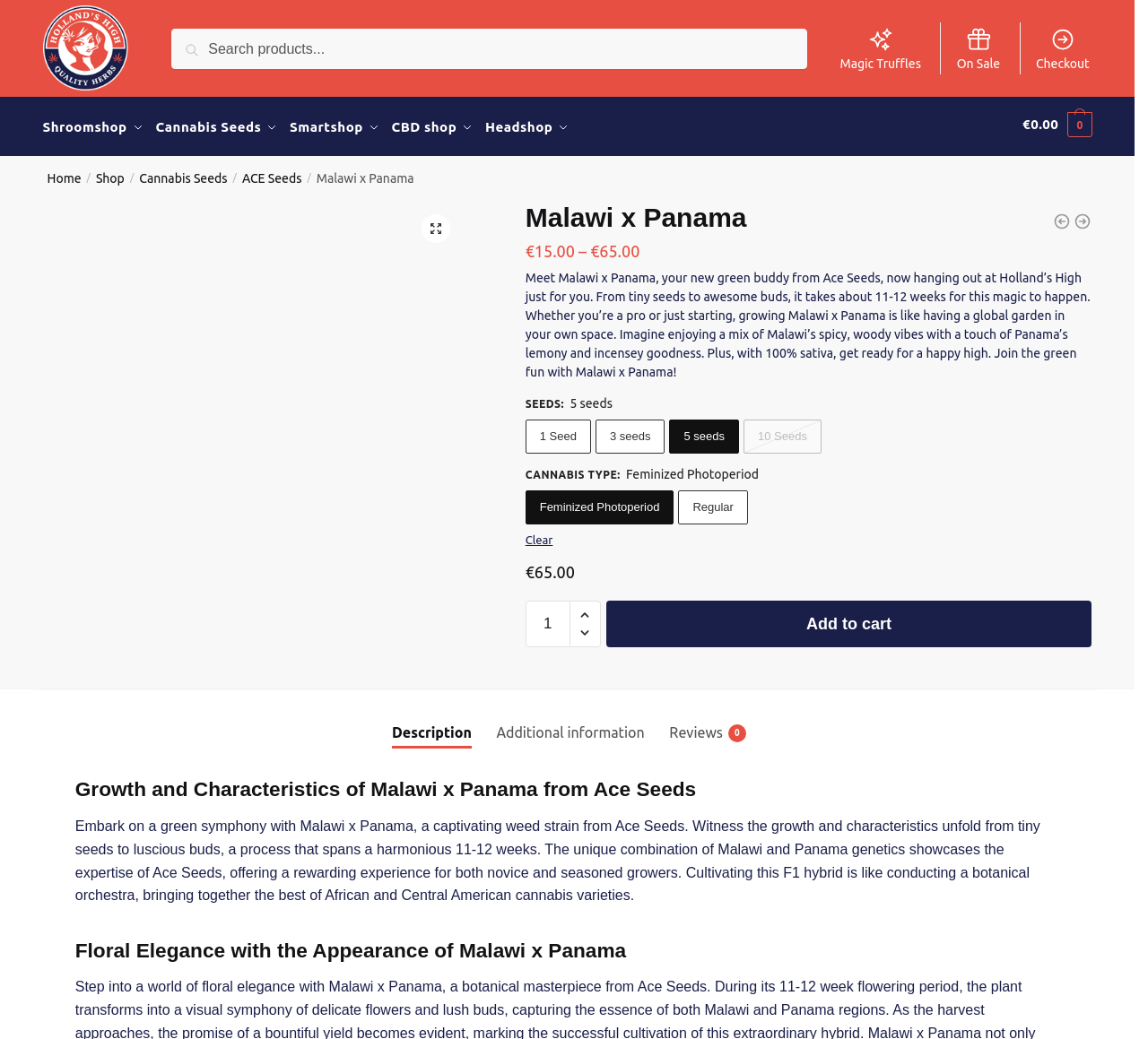Find the bounding box of the UI element described as follows: "alt="🔍"".

[0.367, 0.202, 0.392, 0.229]